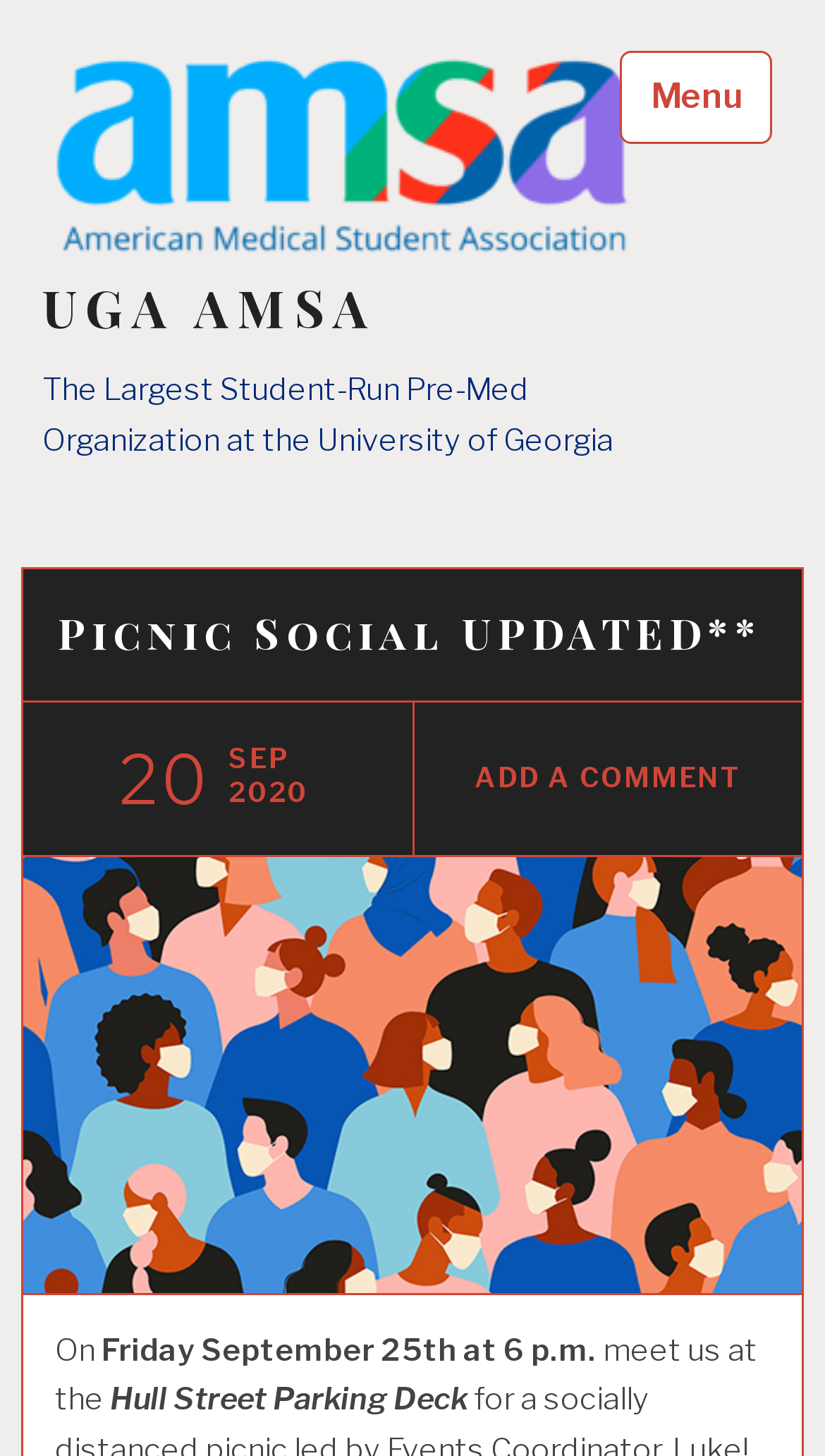What is the time of the event?
Give a thorough and detailed response to the question.

The time of the event can be found in the static text element that says 'Friday September 25th at 6 p.m.'.